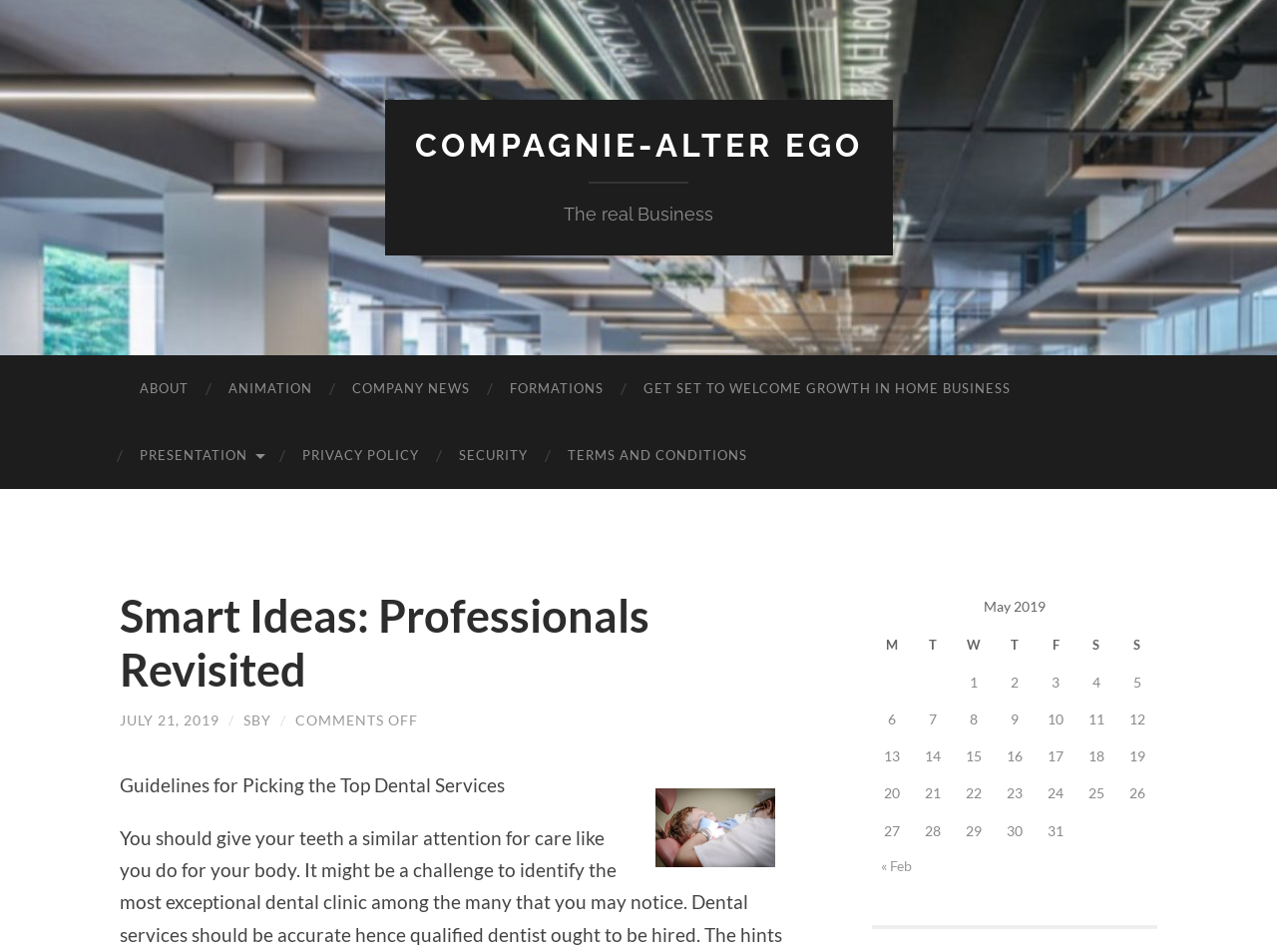Please specify the bounding box coordinates in the format (top-left x, top-left y, bottom-right x, bottom-right y), with values ranging from 0 to 1. Identify the bounding box for the UI component described as follows: Smart Ideas: Professionals Revisited

[0.094, 0.618, 0.509, 0.732]